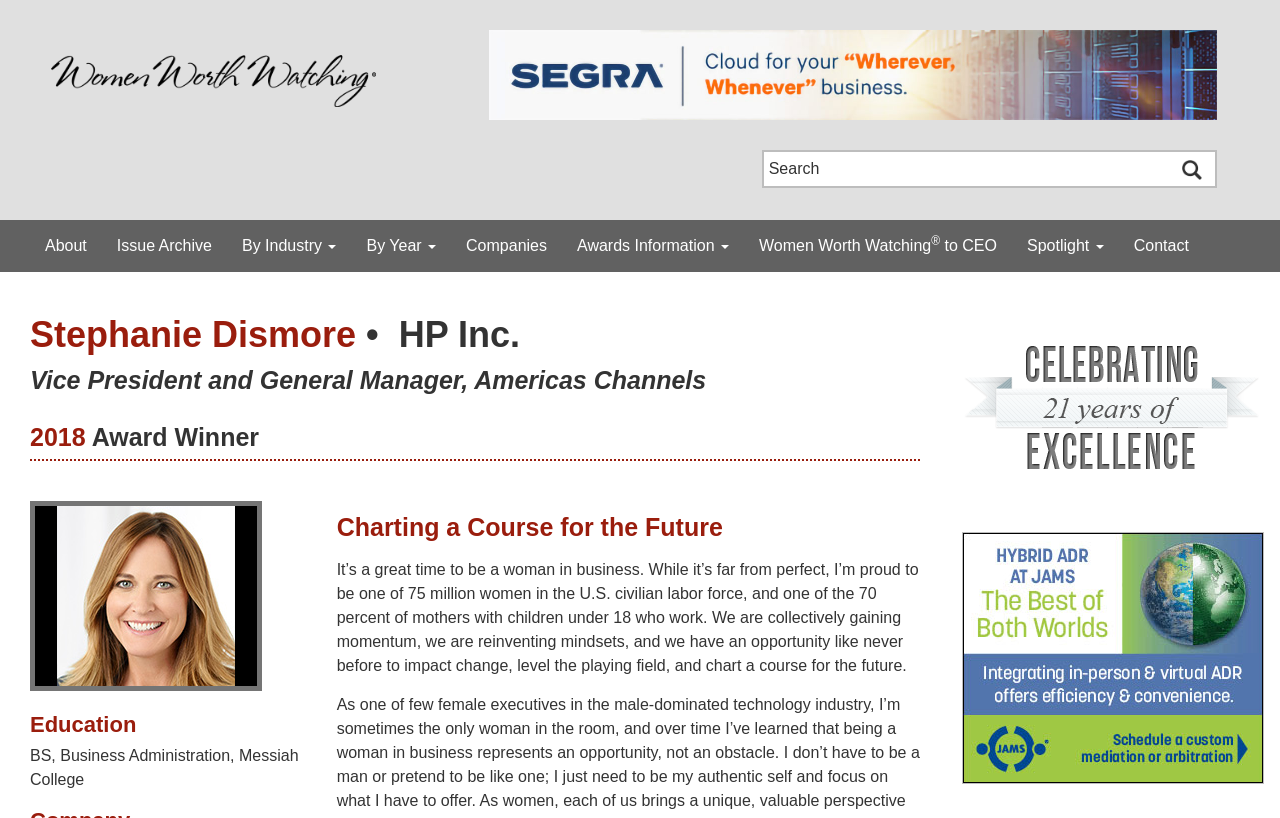Locate the bounding box coordinates of the element to click to perform the following action: 'Read more about Central Park'. The coordinates should be given as four float values between 0 and 1, in the form of [left, top, right, bottom].

None